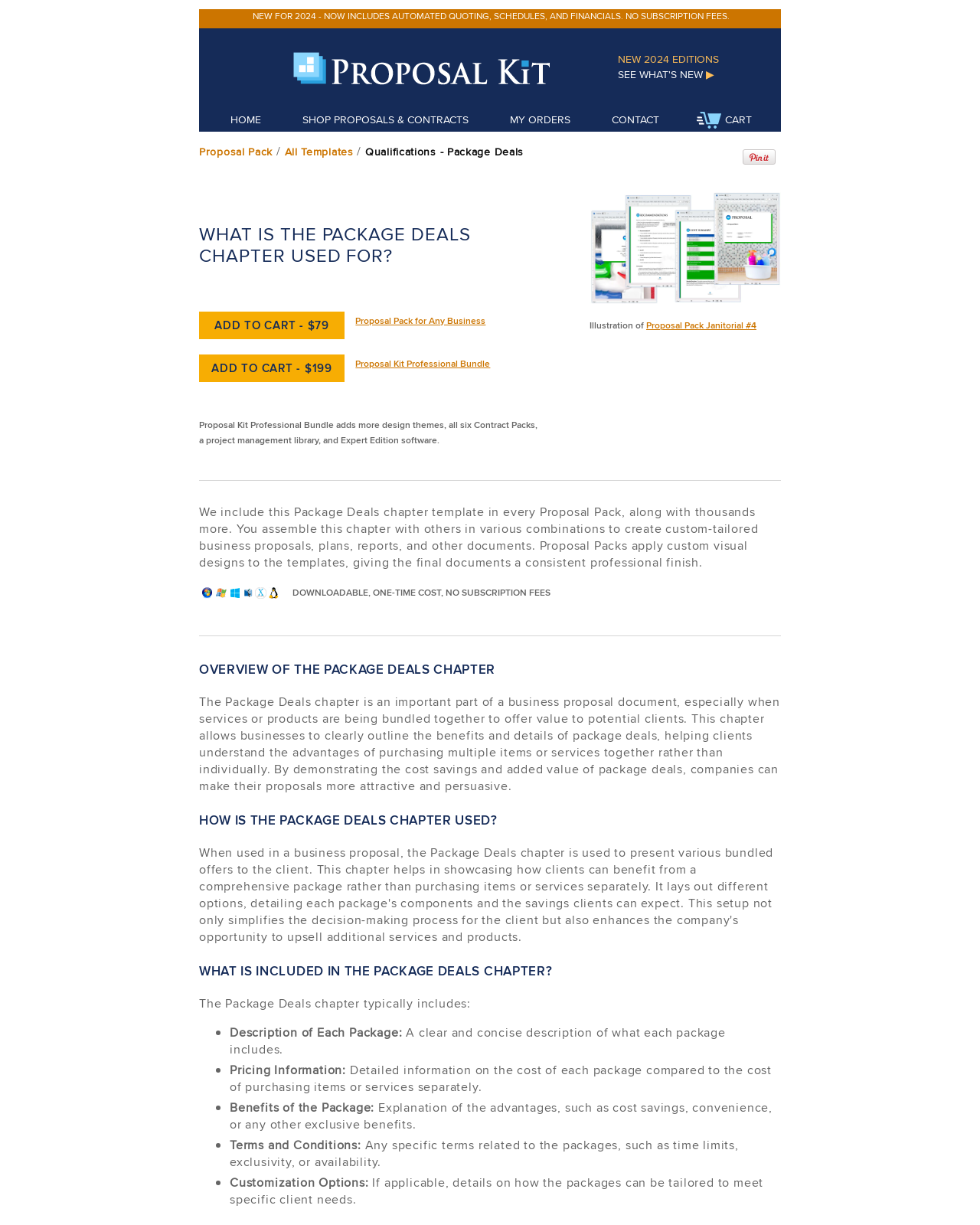Given the element description "See What's New ▶" in the screenshot, predict the bounding box coordinates of that UI element.

[0.63, 0.054, 0.748, 0.067]